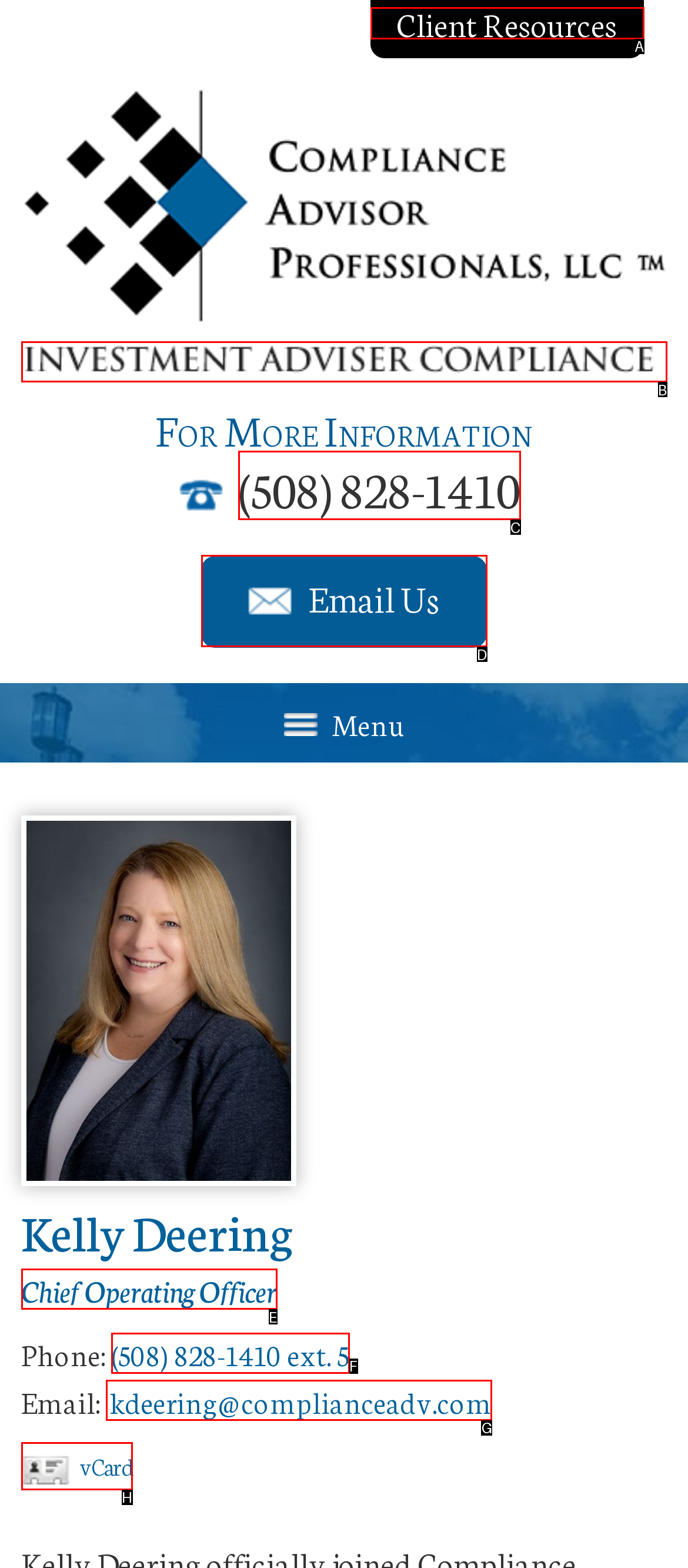Determine the letter of the element I should select to fulfill the following instruction: Email Kelly Deering. Just provide the letter.

G